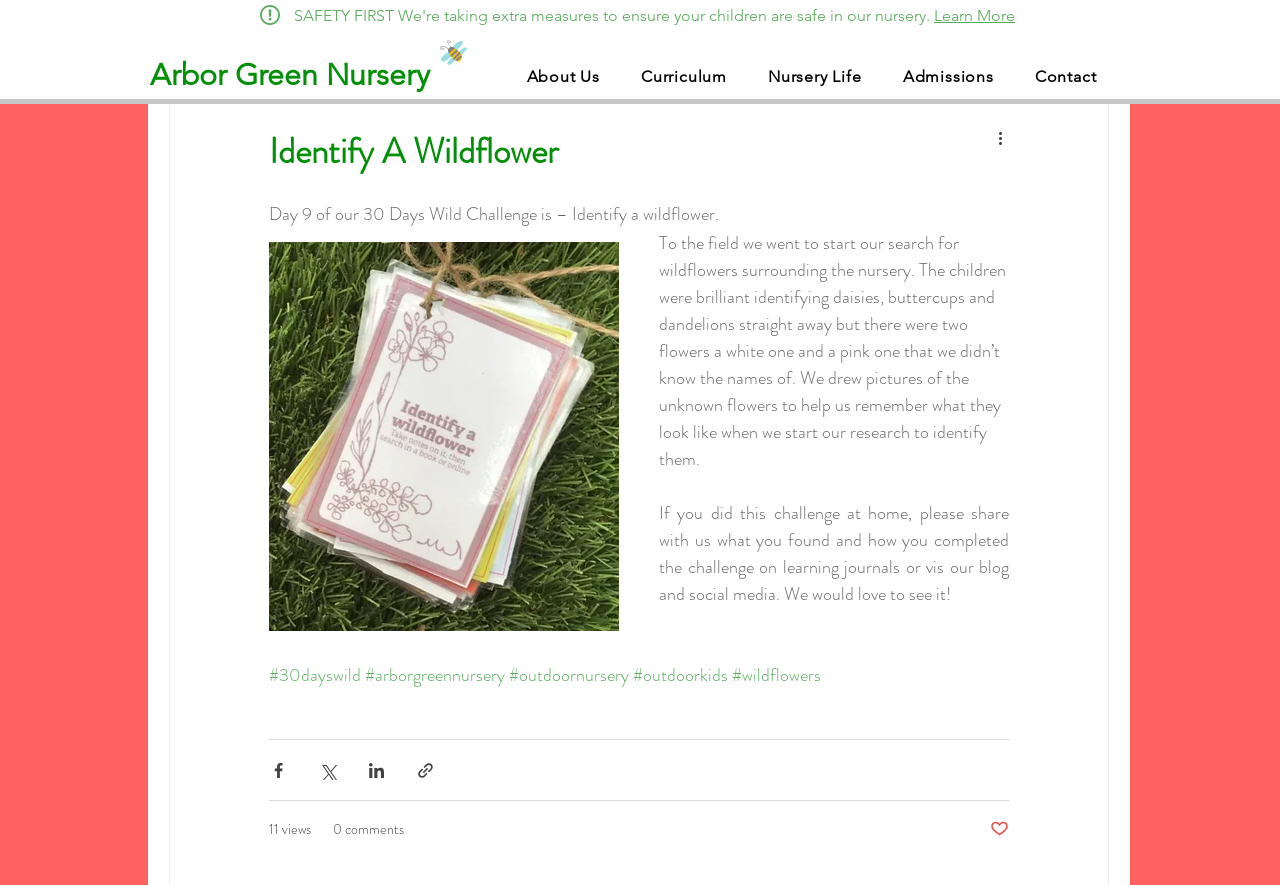Determine the coordinates of the bounding box that should be clicked to complete the instruction: "Click the 'DONATE!' link". The coordinates should be represented by four float numbers between 0 and 1: [left, top, right, bottom].

None